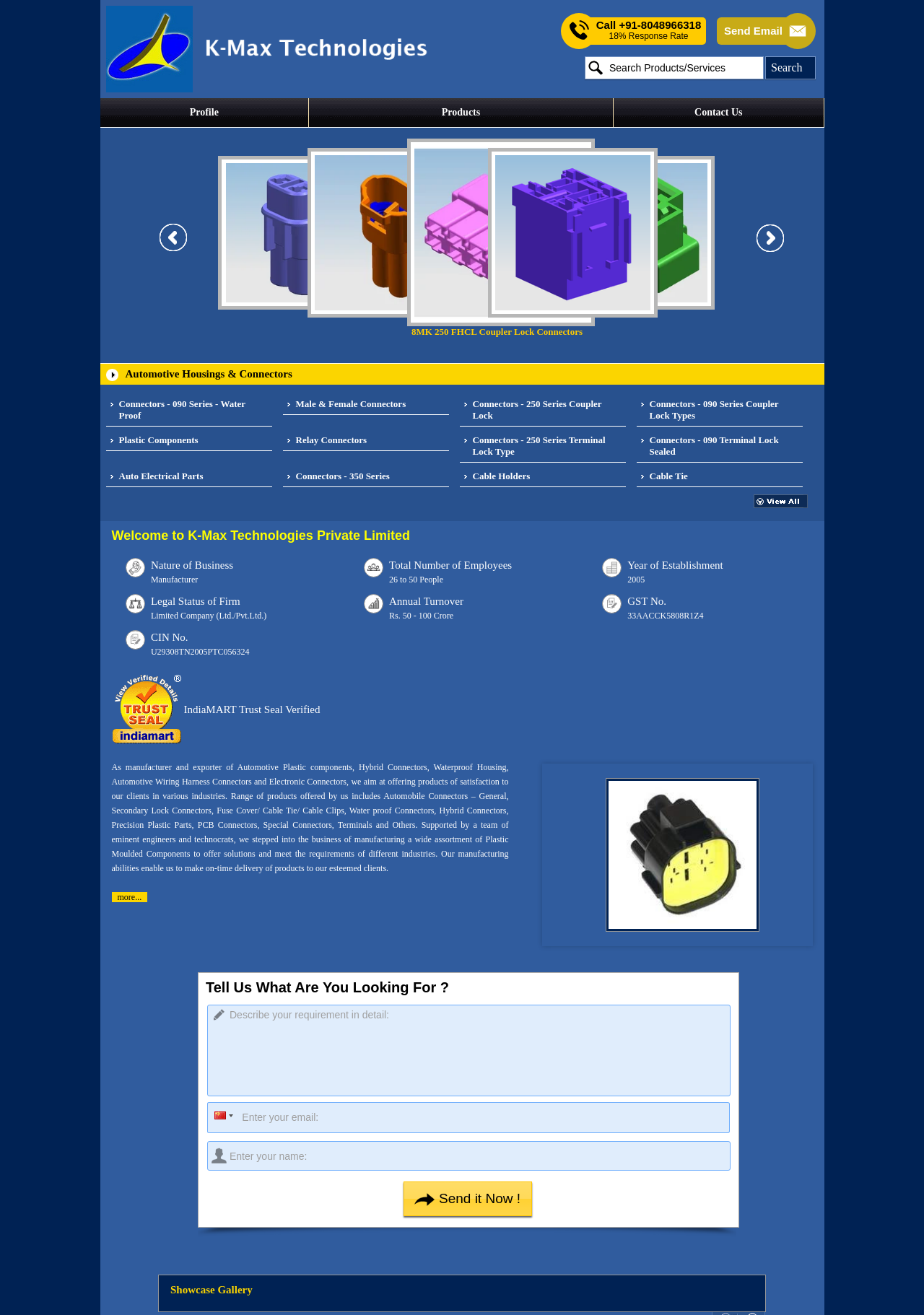Identify the bounding box coordinates for the element that needs to be clicked to fulfill this instruction: "View profile". Provide the coordinates in the format of four float numbers between 0 and 1: [left, top, right, bottom].

[0.108, 0.075, 0.334, 0.097]